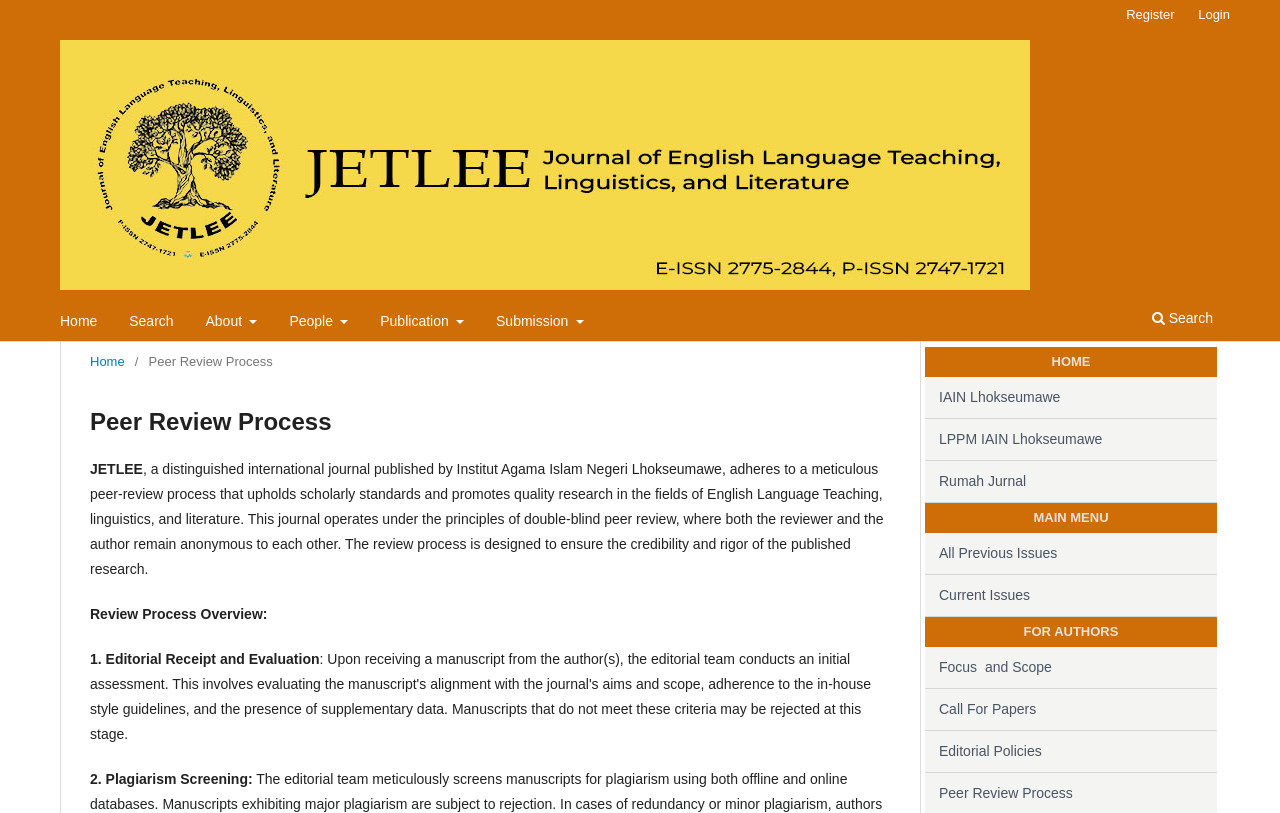Determine the bounding box coordinates of the section to be clicked to follow the instruction: "search for something". The coordinates should be given as four float numbers between 0 and 1, formatted as [left, top, right, bottom].

[0.87, 0.376, 0.948, 0.426]